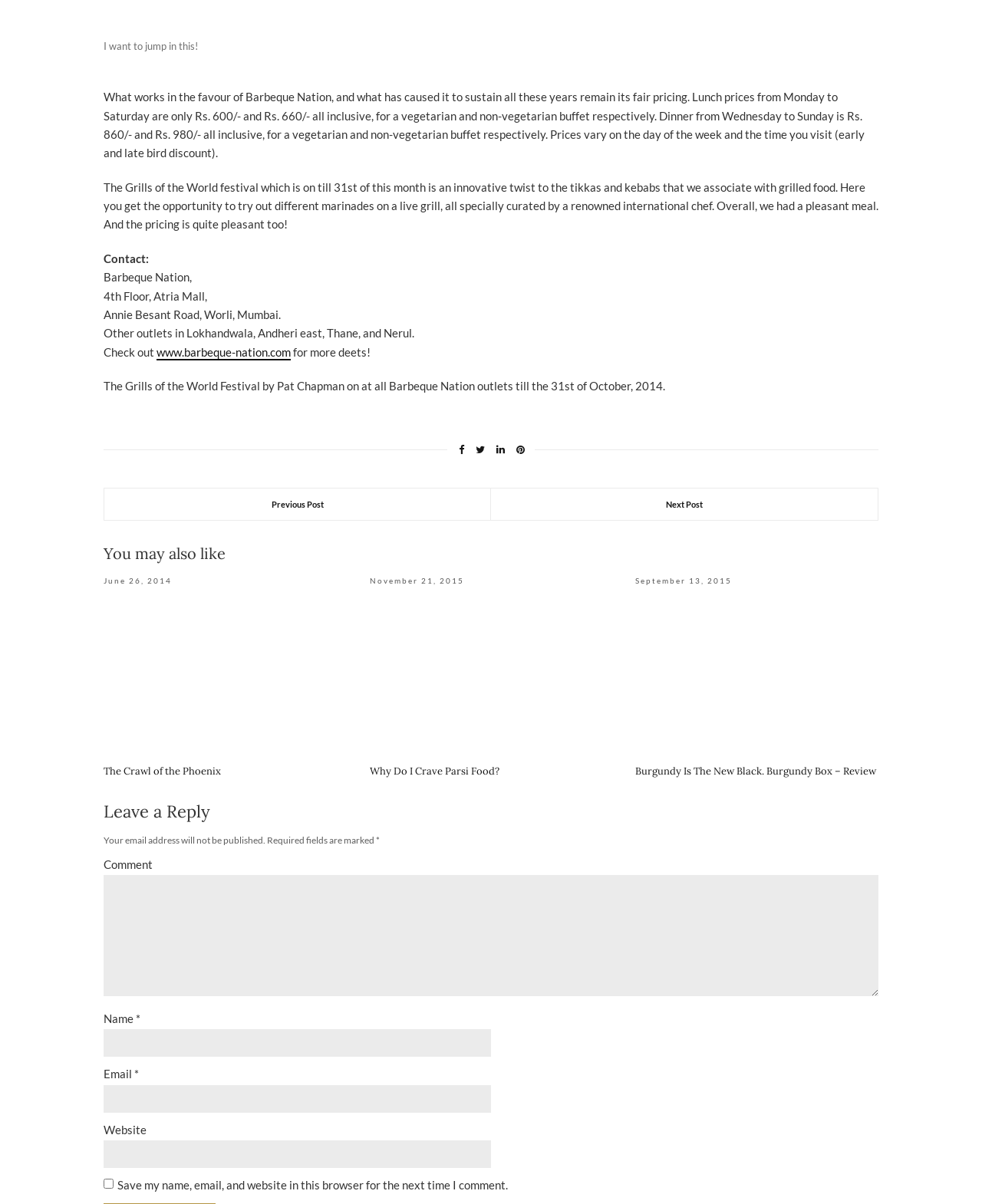Please look at the image and answer the question with a detailed explanation: What is the purpose of the comment section at the bottom of the page?

The comment section at the bottom of the page is for users to leave a reply, as indicated by the heading 'Leave a Reply' and the fields provided for entering a comment, name, email, and website.